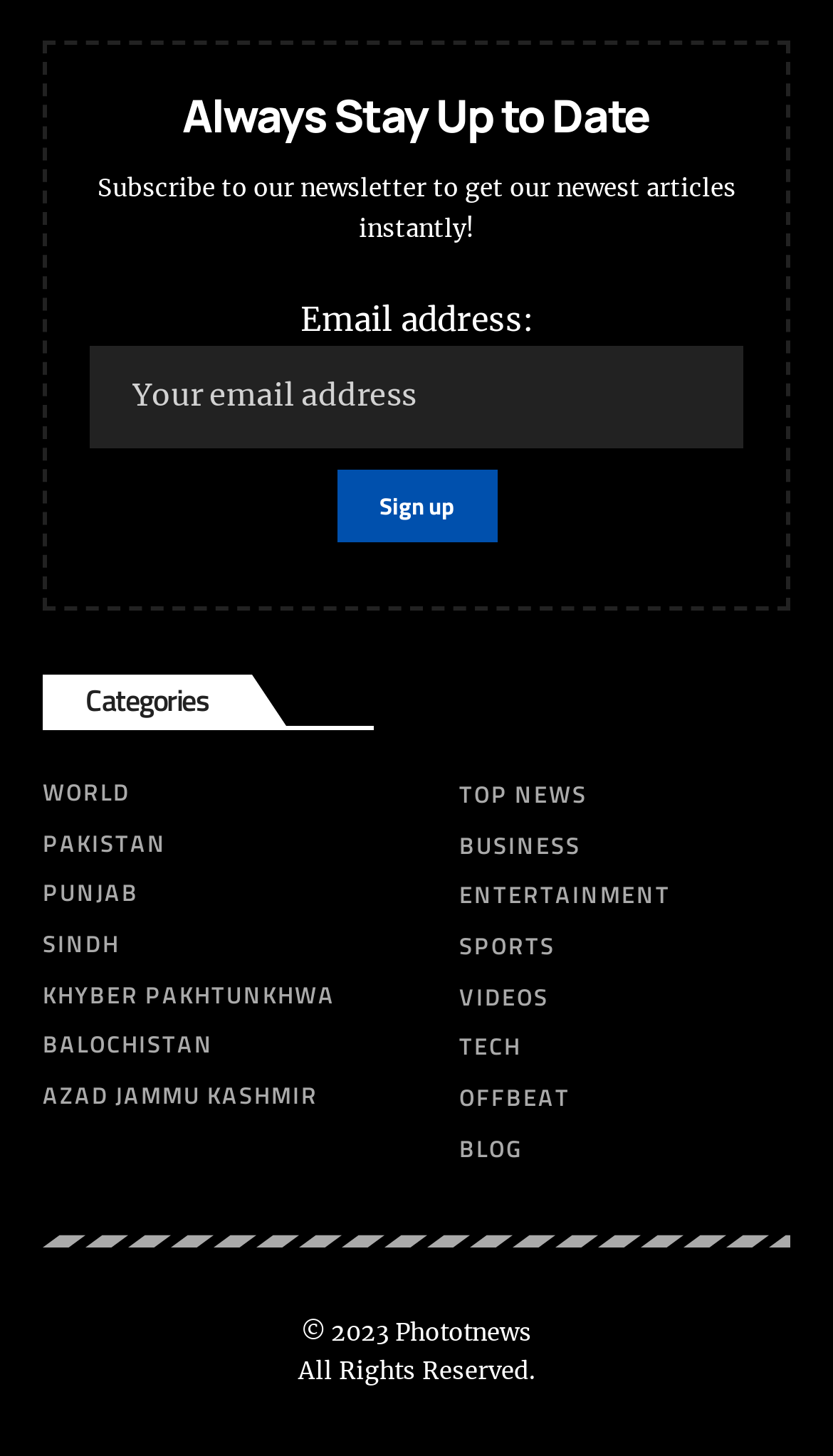Pinpoint the bounding box coordinates of the clickable area necessary to execute the following instruction: "Sign up for updates". The coordinates should be given as four float numbers between 0 and 1, namely [left, top, right, bottom].

[0.404, 0.323, 0.596, 0.373]